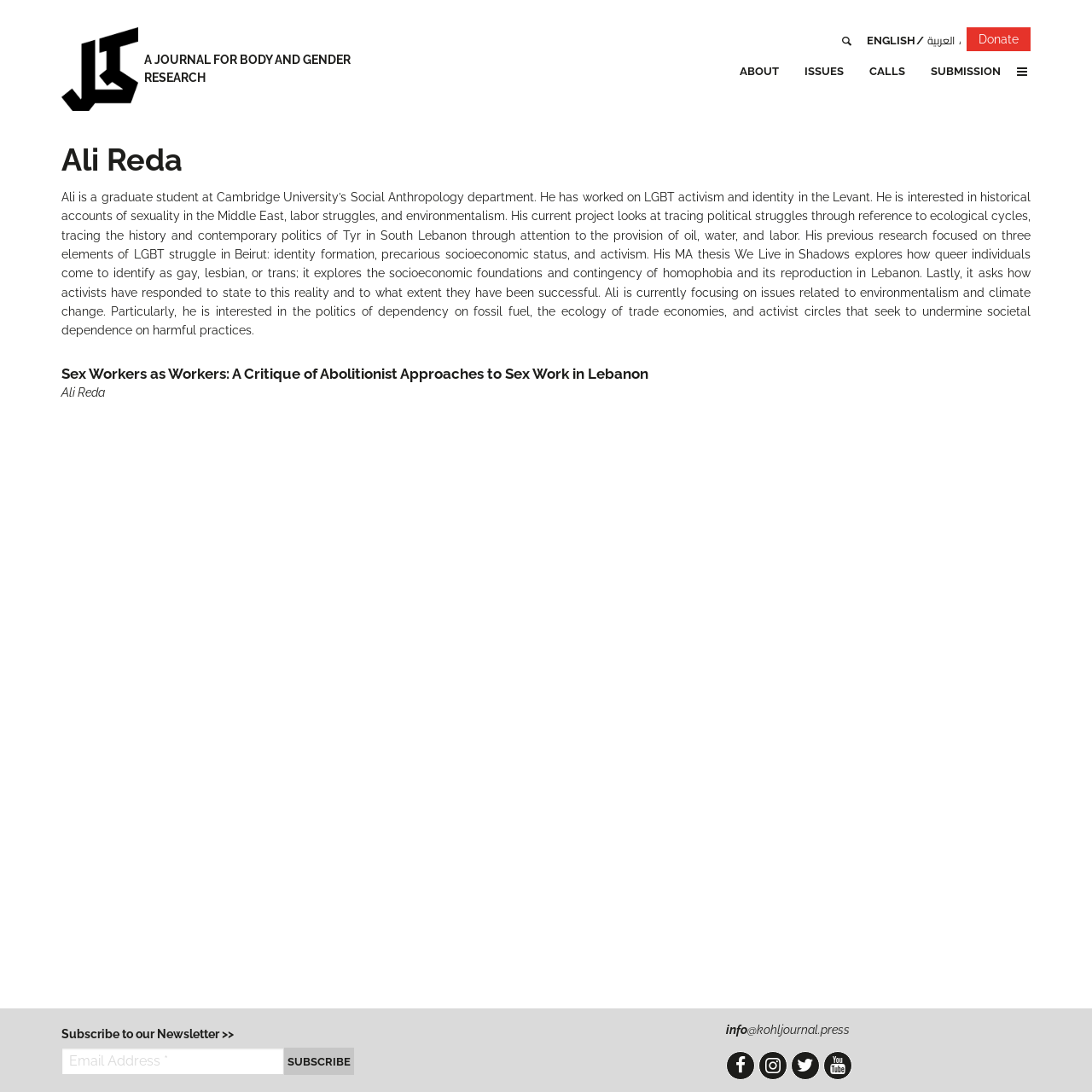Locate the bounding box of the user interface element based on this description: "Transgressive Translations".

[0.732, 0.248, 0.823, 0.295]